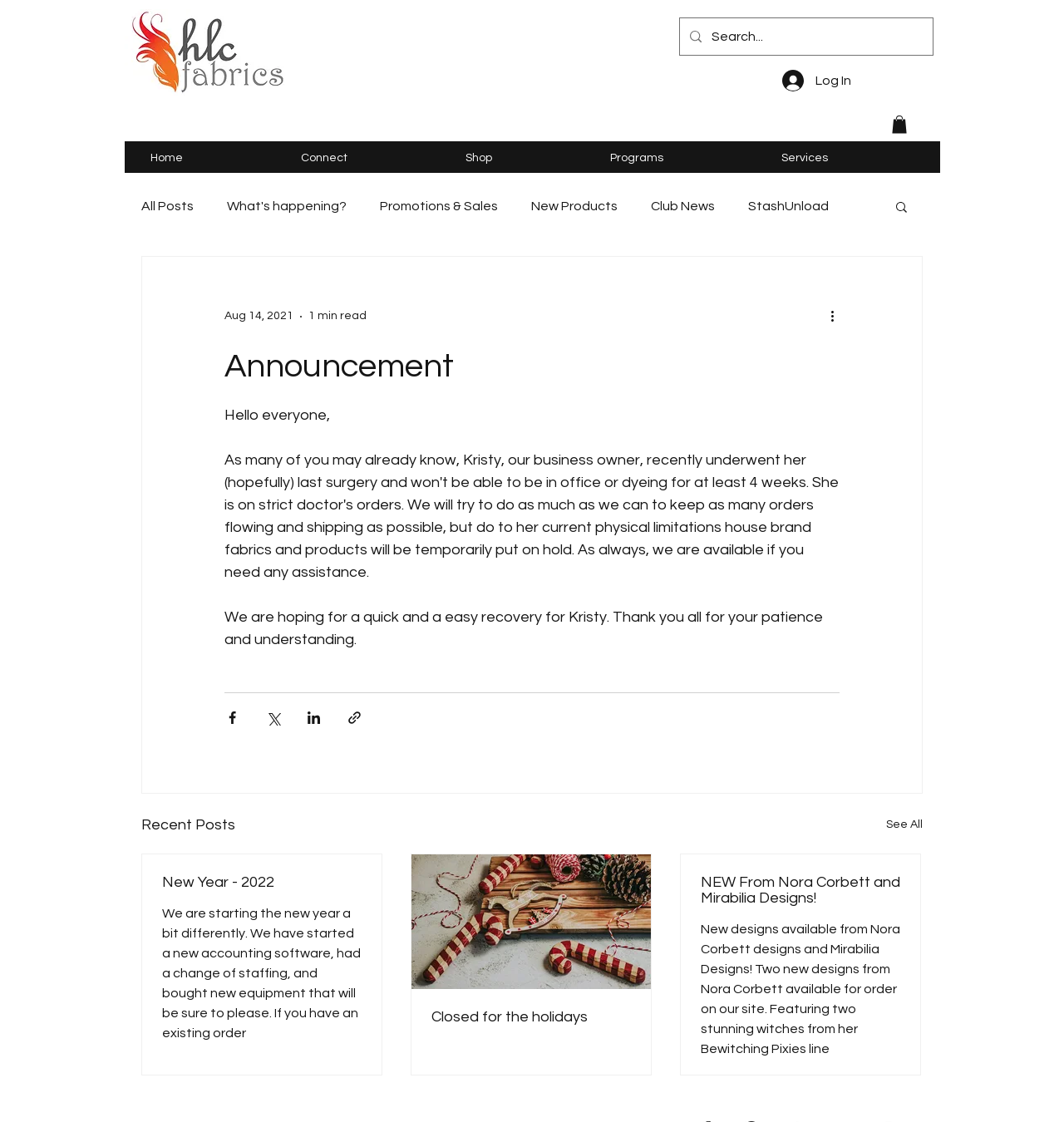Please specify the bounding box coordinates of the clickable region to carry out the following instruction: "View 'All Posts'". The coordinates should be four float numbers between 0 and 1, in the format [left, top, right, bottom].

[0.133, 0.177, 0.182, 0.189]